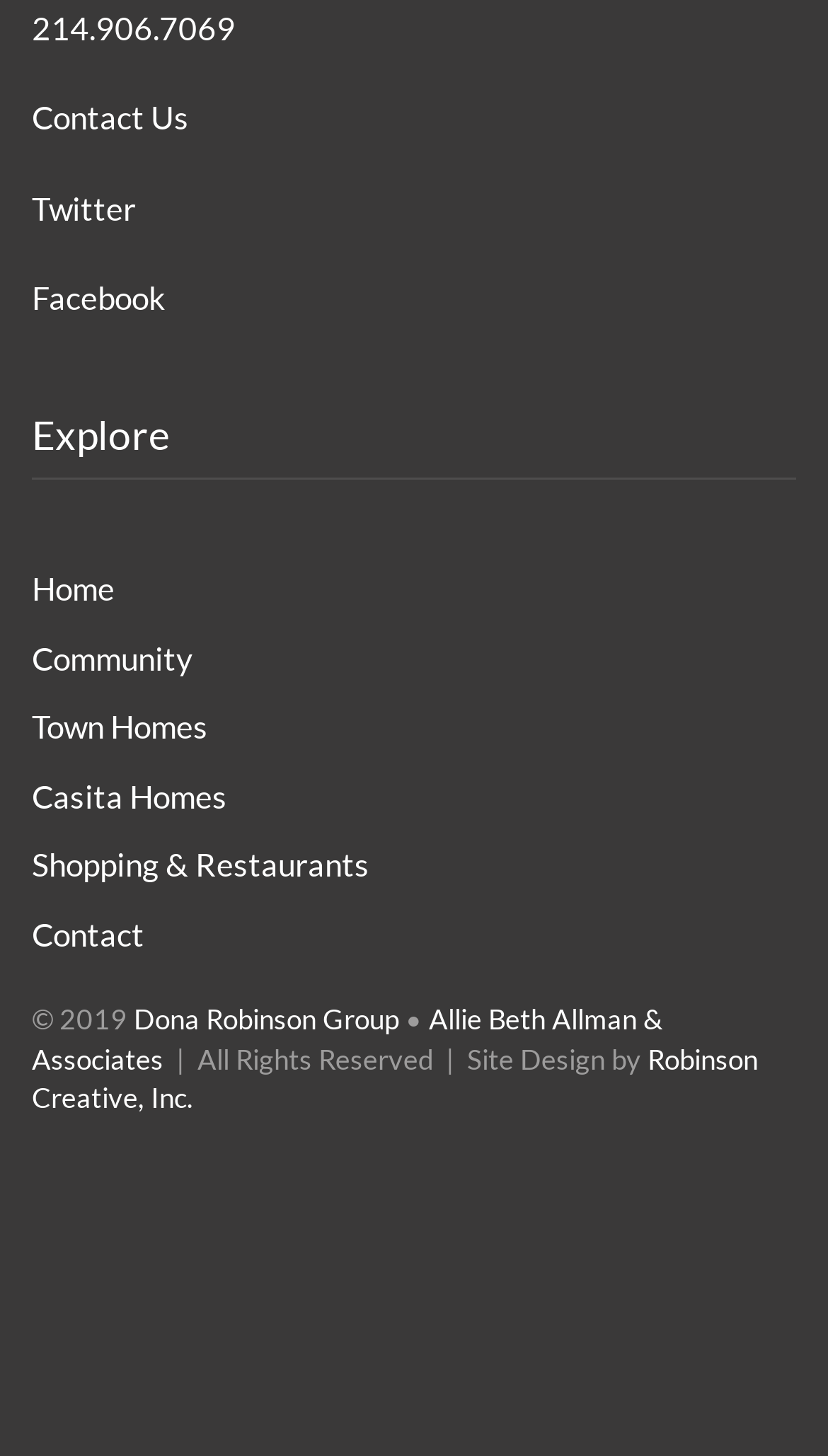How many social media links are there?
Based on the visual information, provide a detailed and comprehensive answer.

I counted the number of social media links by looking at the links with text 'Twitter' and 'Facebook', which are located at the top of the webpage.